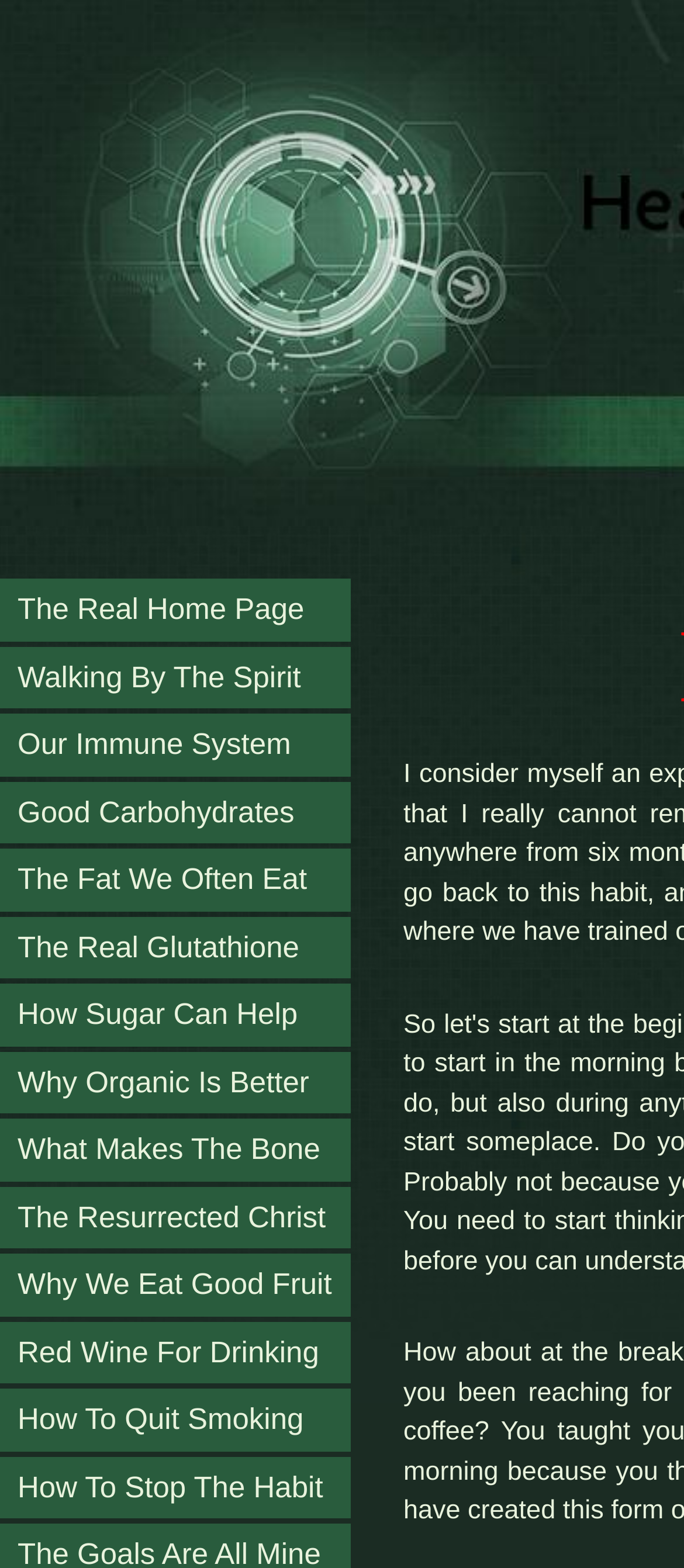Determine the bounding box coordinates of the element that should be clicked to execute the following command: "learn about the real home page".

[0.0, 0.369, 0.513, 0.409]